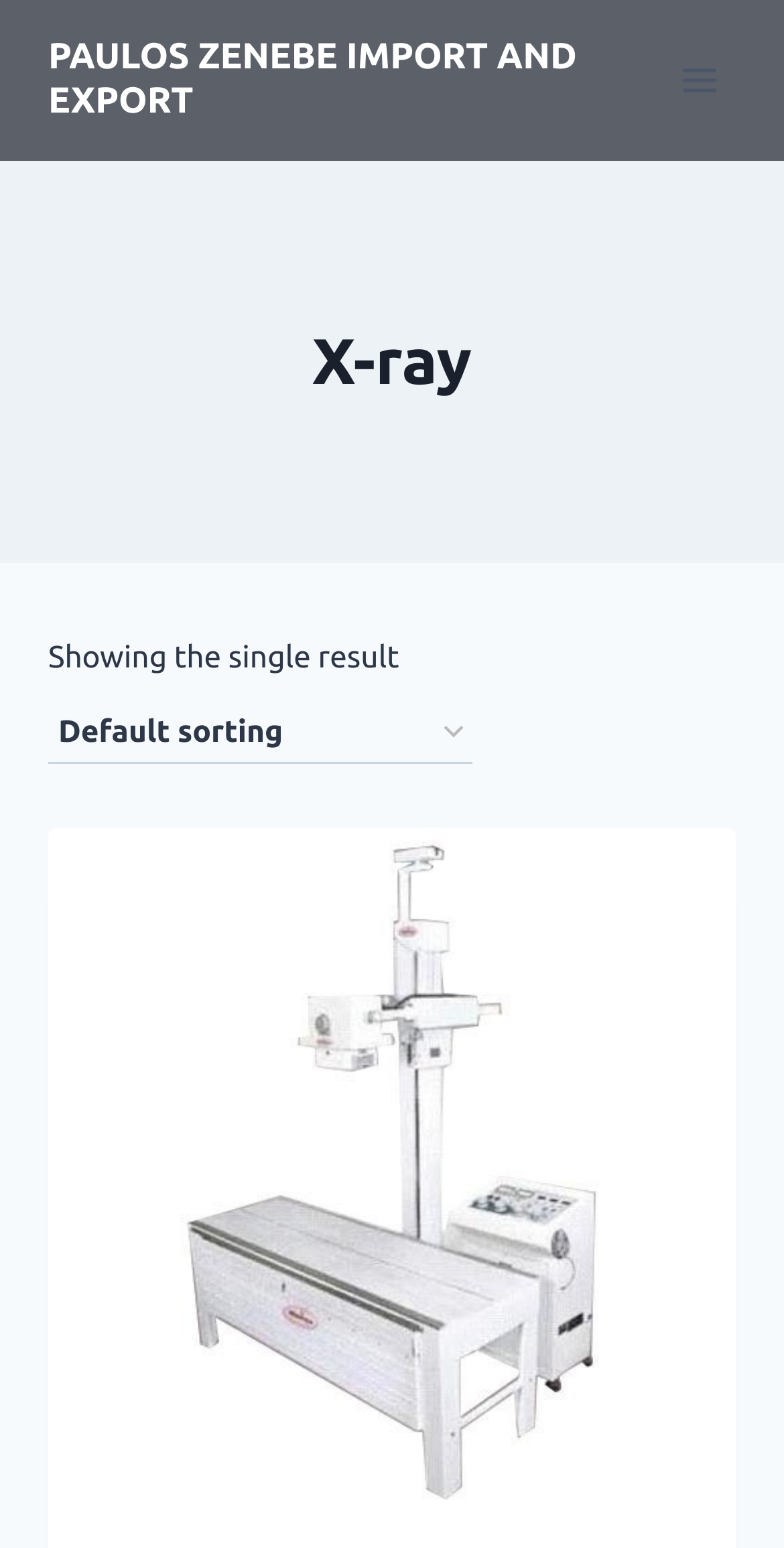What is the text on the top-left of the page?
Please provide a single word or phrase as the answer based on the screenshot.

X-ray